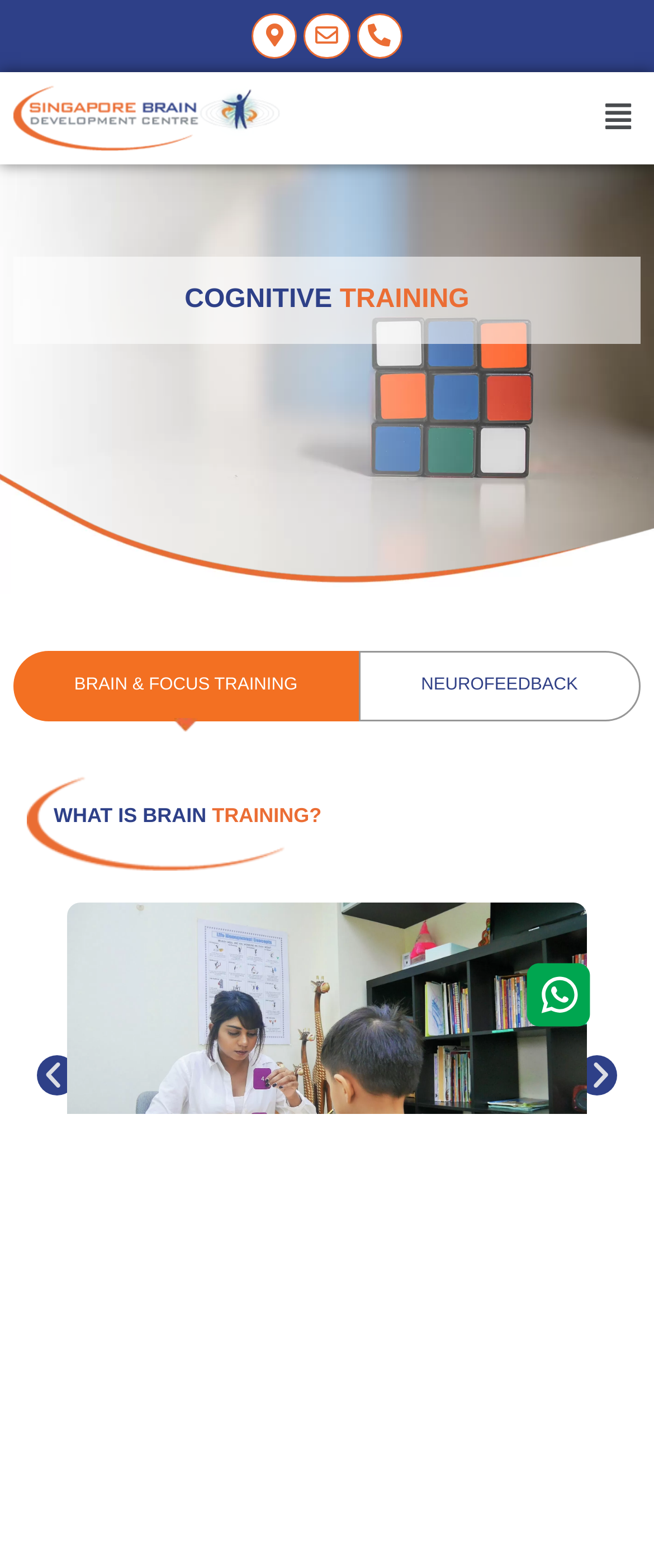How many links are there in the top navigation bar? Examine the screenshot and reply using just one word or a brief phrase.

3